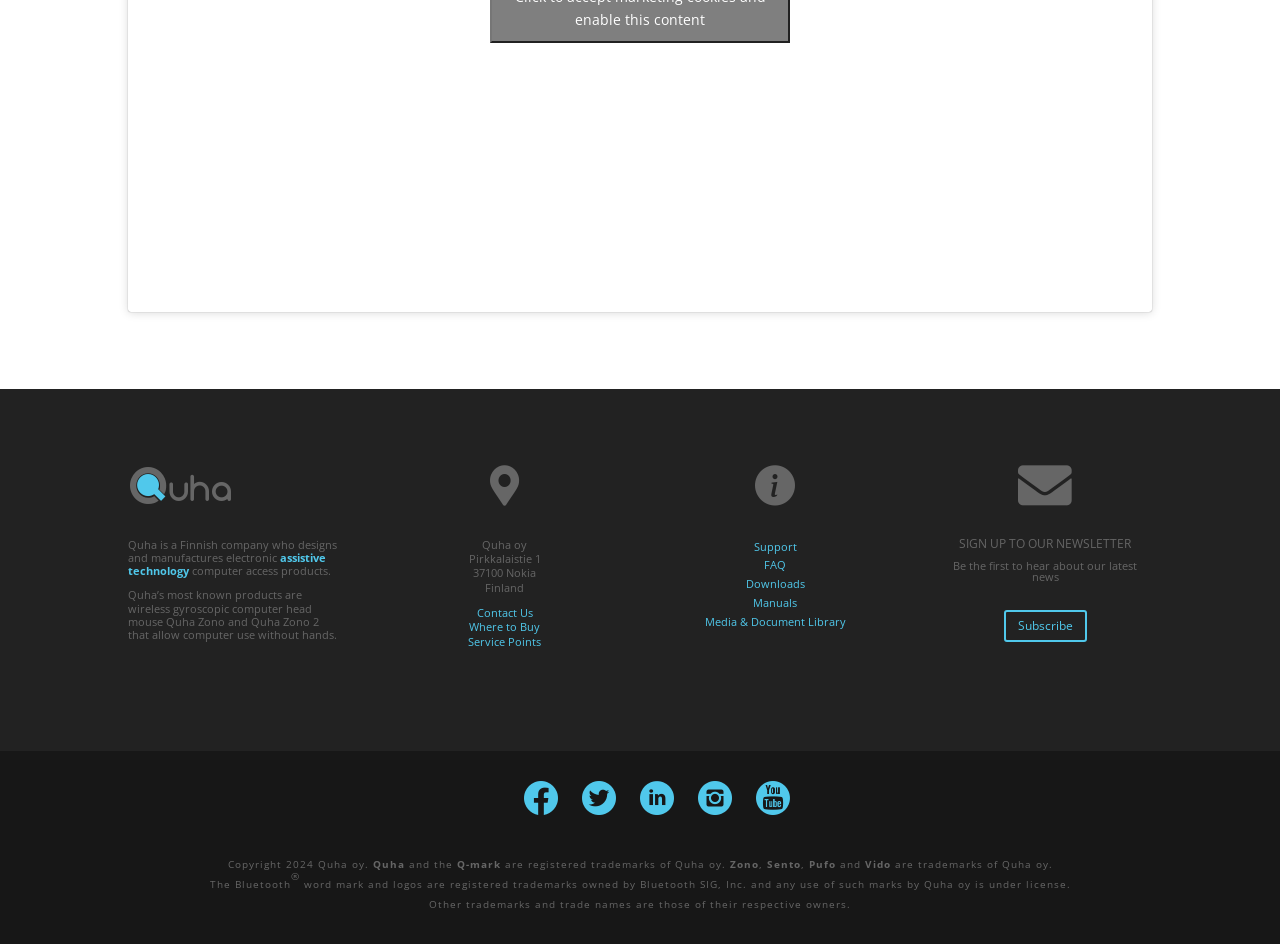Please determine the bounding box coordinates of the element's region to click in order to carry out the following instruction: "Click on 'Contact Us'". The coordinates should be four float numbers between 0 and 1, i.e., [left, top, right, bottom].

[0.373, 0.641, 0.416, 0.657]